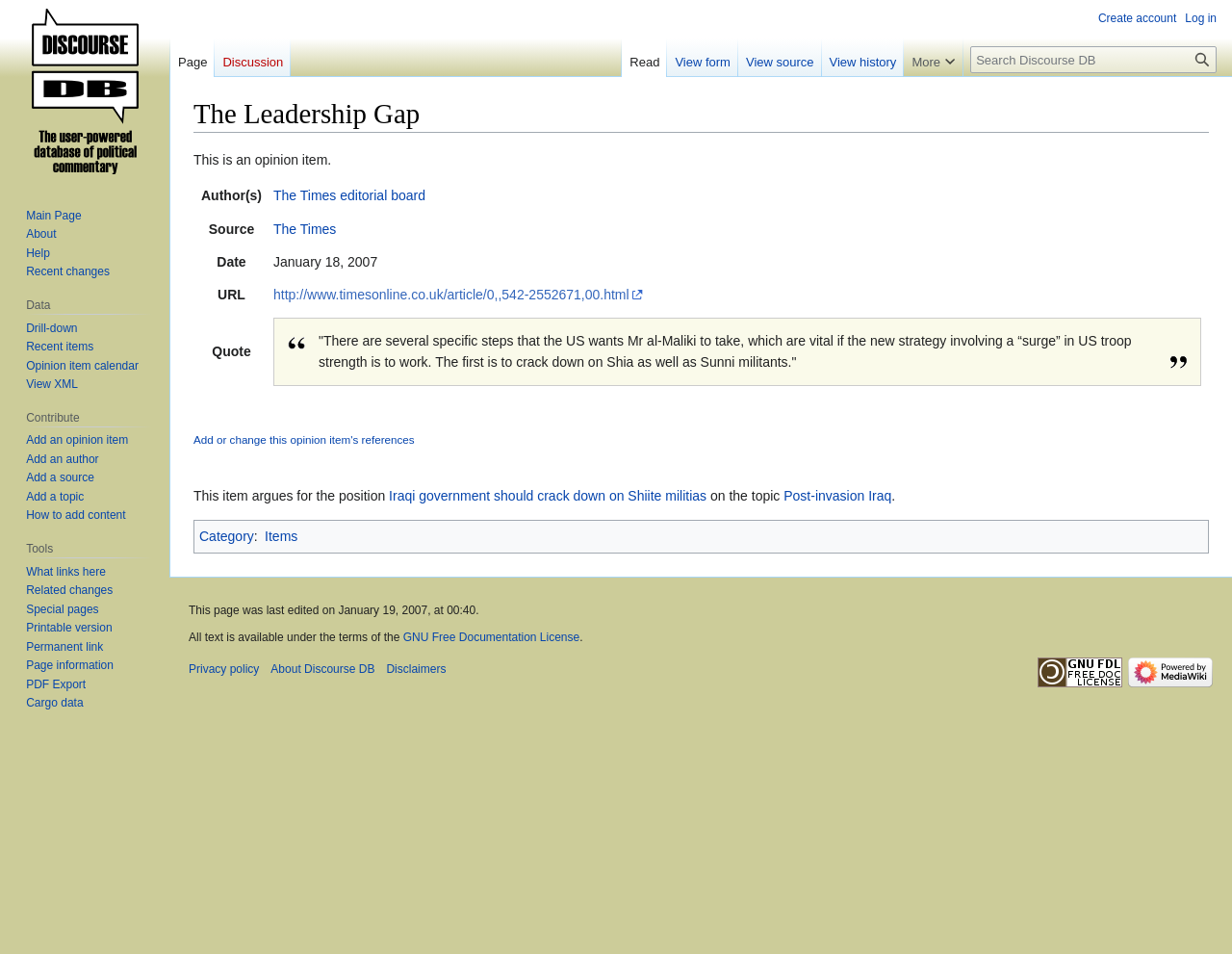Analyze the image and deliver a detailed answer to the question: What is the topic of the opinion item?

I found the answer by looking at the text 'This item argues for the position on the topic' and the corresponding link 'Post-invasion Iraq'.